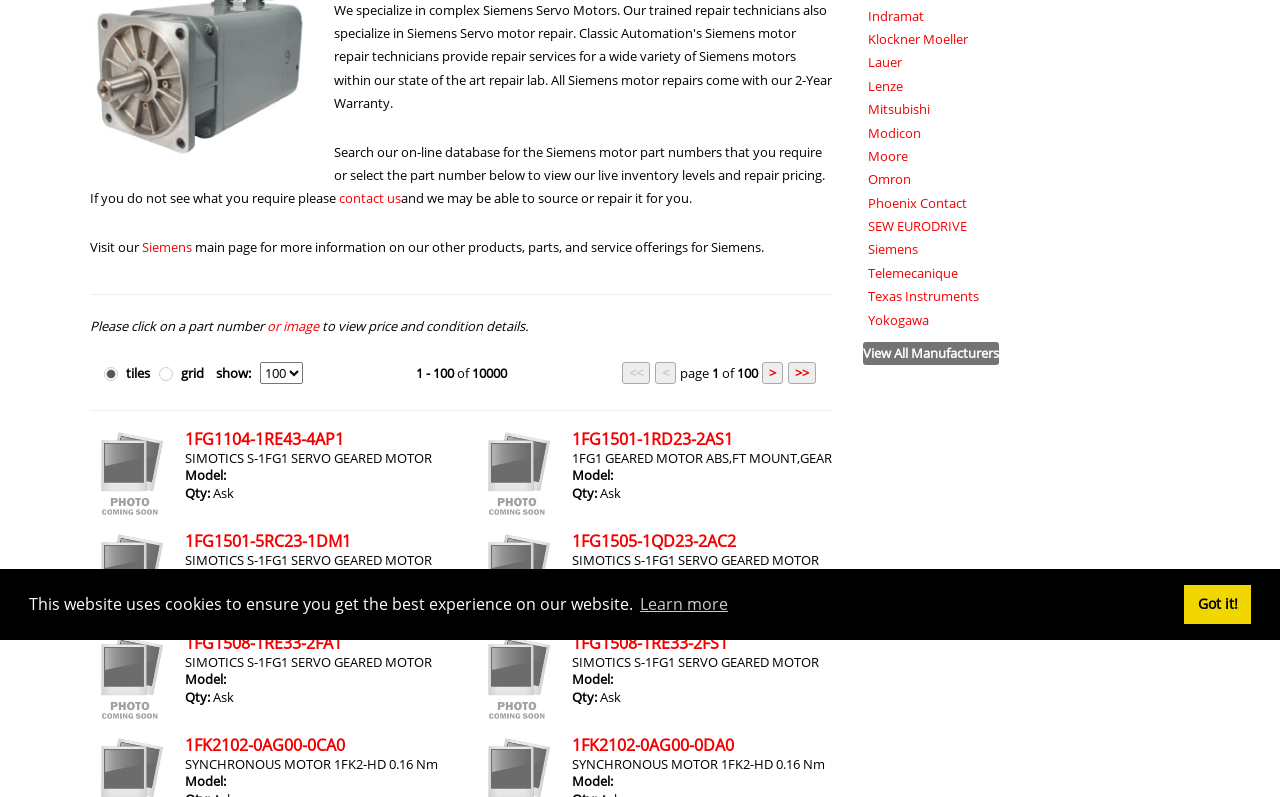Determine the bounding box coordinates in the format (top-left x, top-left y, bottom-right x, bottom-right y). Ensure all values are floating point numbers between 0 and 1. Identify the bounding box of the UI element described by: View All Manufacturers

[0.674, 0.432, 0.781, 0.454]